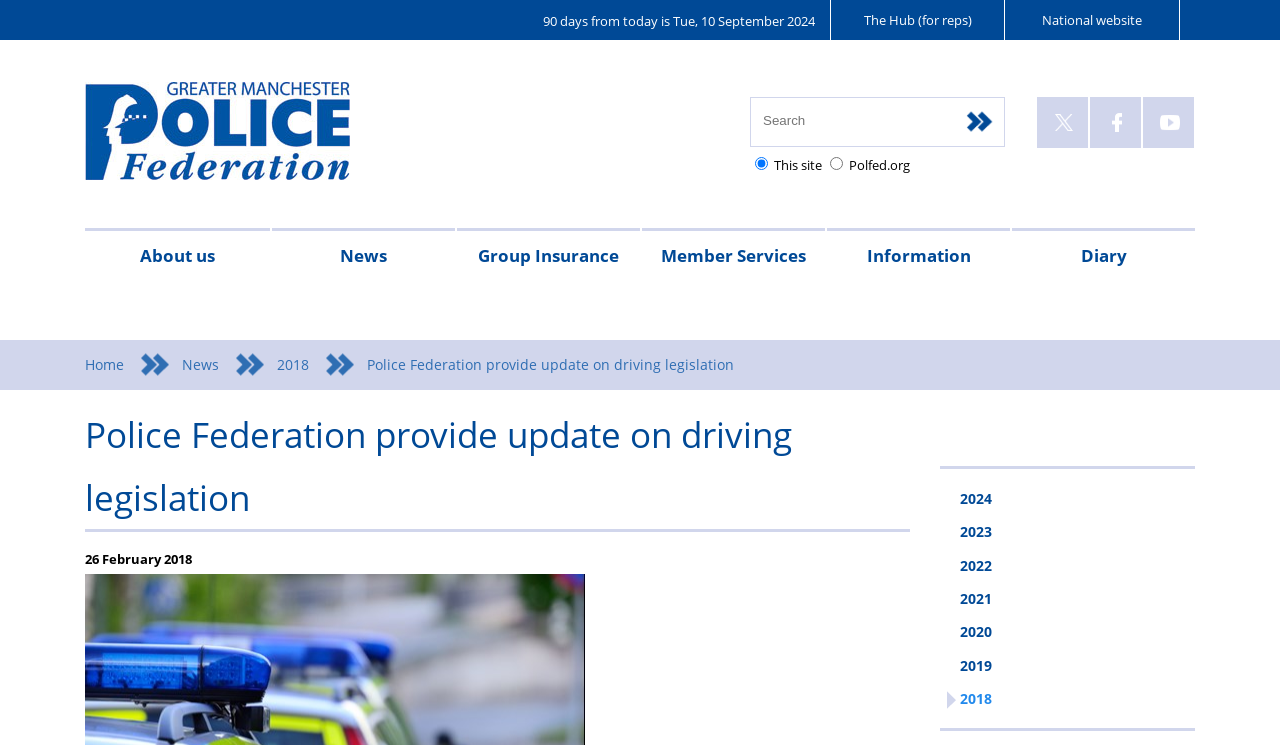Please identify the bounding box coordinates of the element's region that I should click in order to complete the following instruction: "Click on About us". The bounding box coordinates consist of four float numbers between 0 and 1, i.e., [left, top, right, bottom].

[0.066, 0.307, 0.211, 0.383]